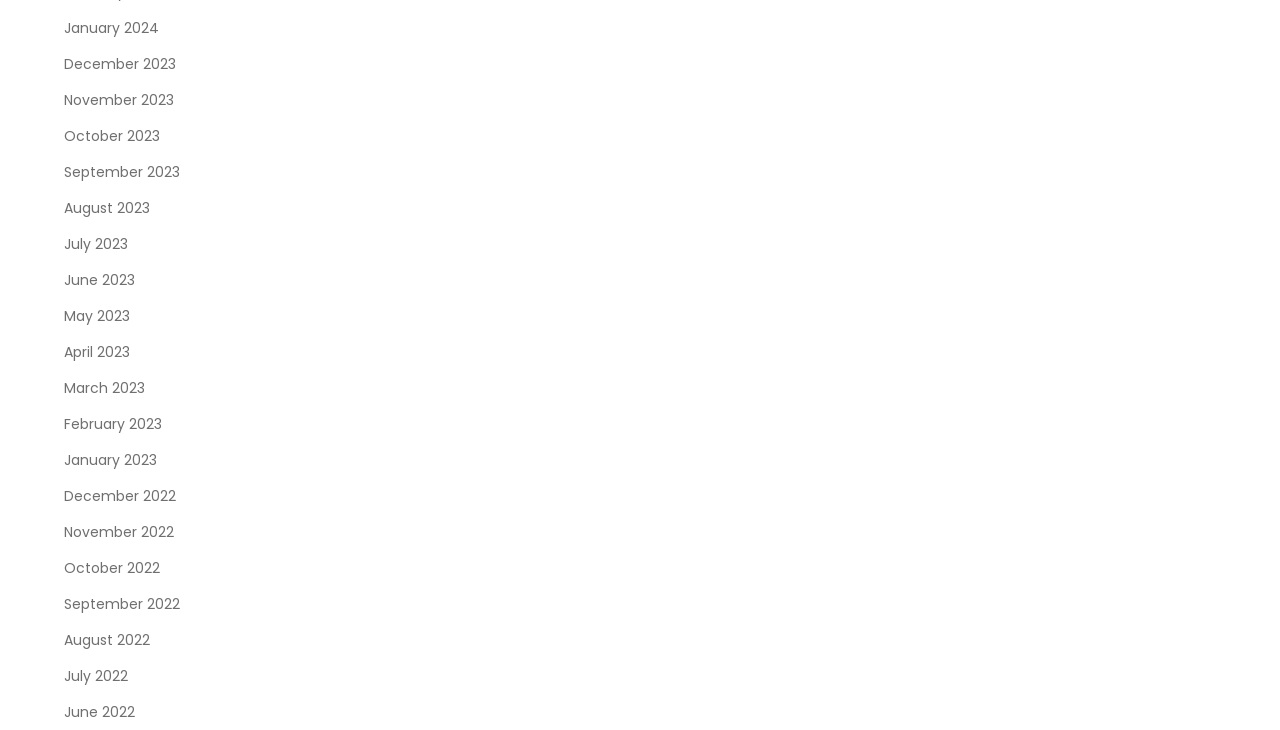Find and specify the bounding box coordinates that correspond to the clickable region for the instruction: "browse November 2023".

[0.05, 0.12, 0.136, 0.155]